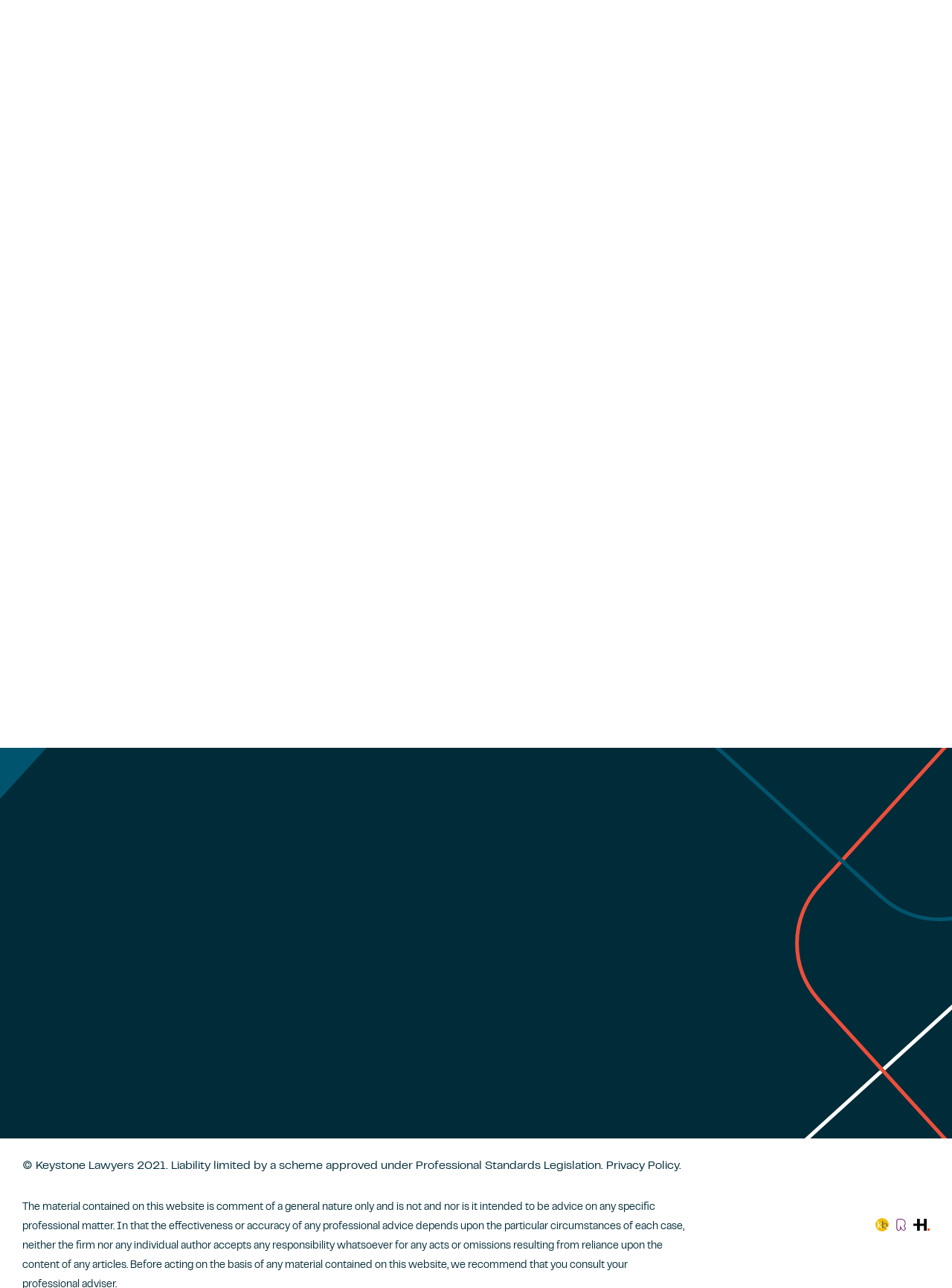Pinpoint the bounding box coordinates of the clickable area needed to execute the instruction: "Get in touch with the Newcastle office". The coordinates should be specified as four float numbers between 0 and 1, i.e., [left, top, right, bottom].

[0.023, 0.609, 0.977, 0.651]